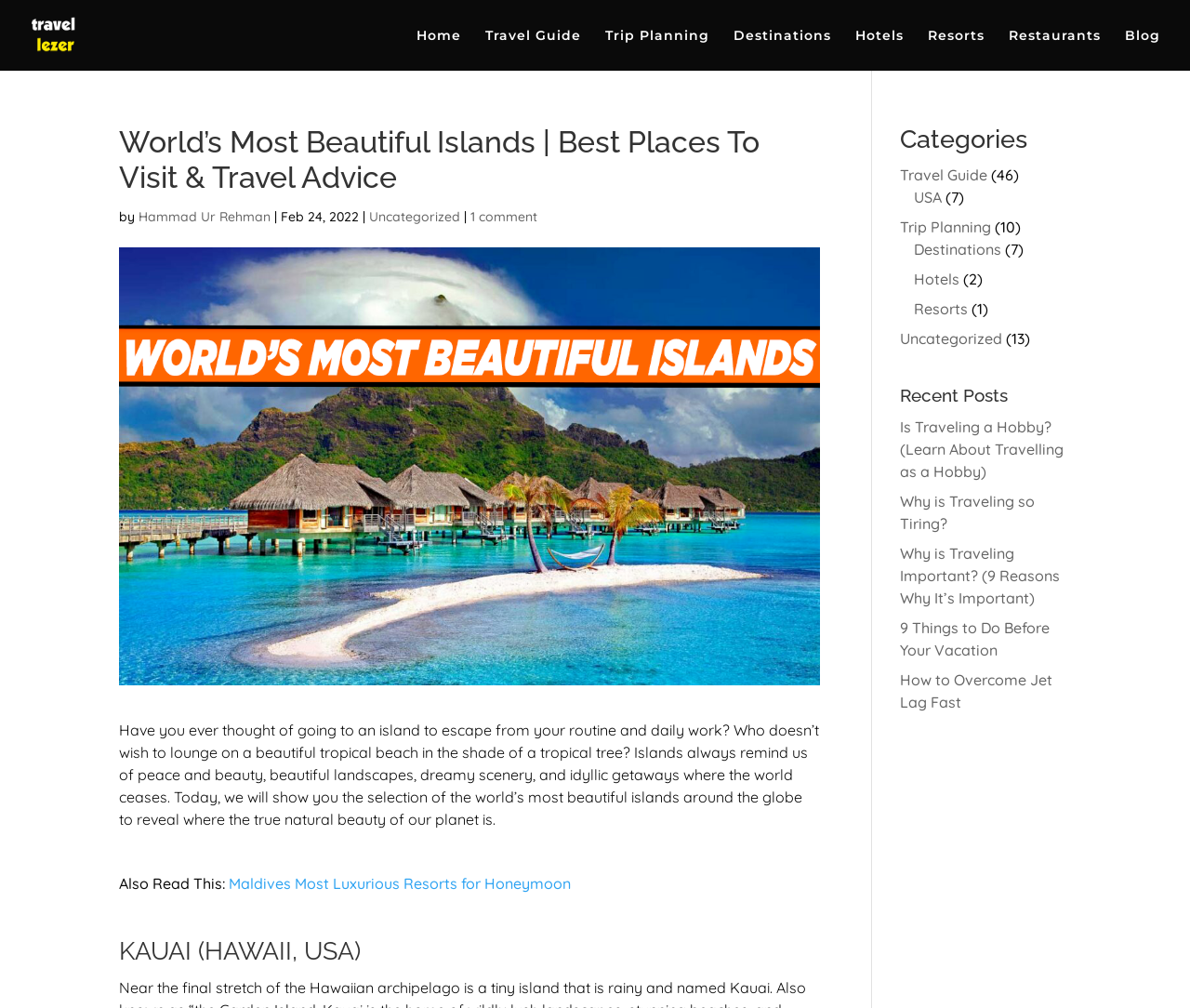What is the name of the website? From the image, respond with a single word or brief phrase.

Travellezer